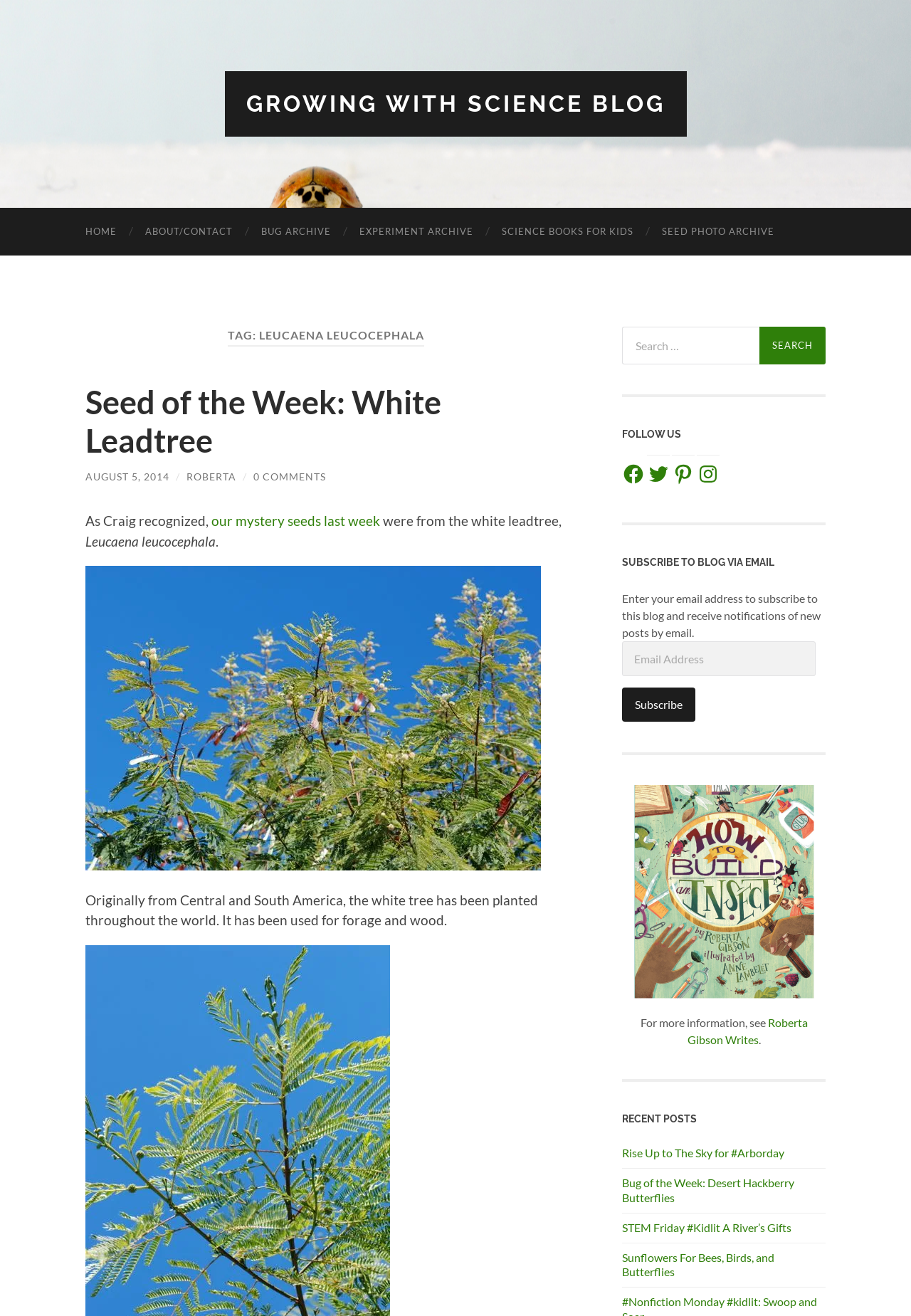Give a concise answer using only one word or phrase for this question:
How can users subscribe to this blog?

Via email